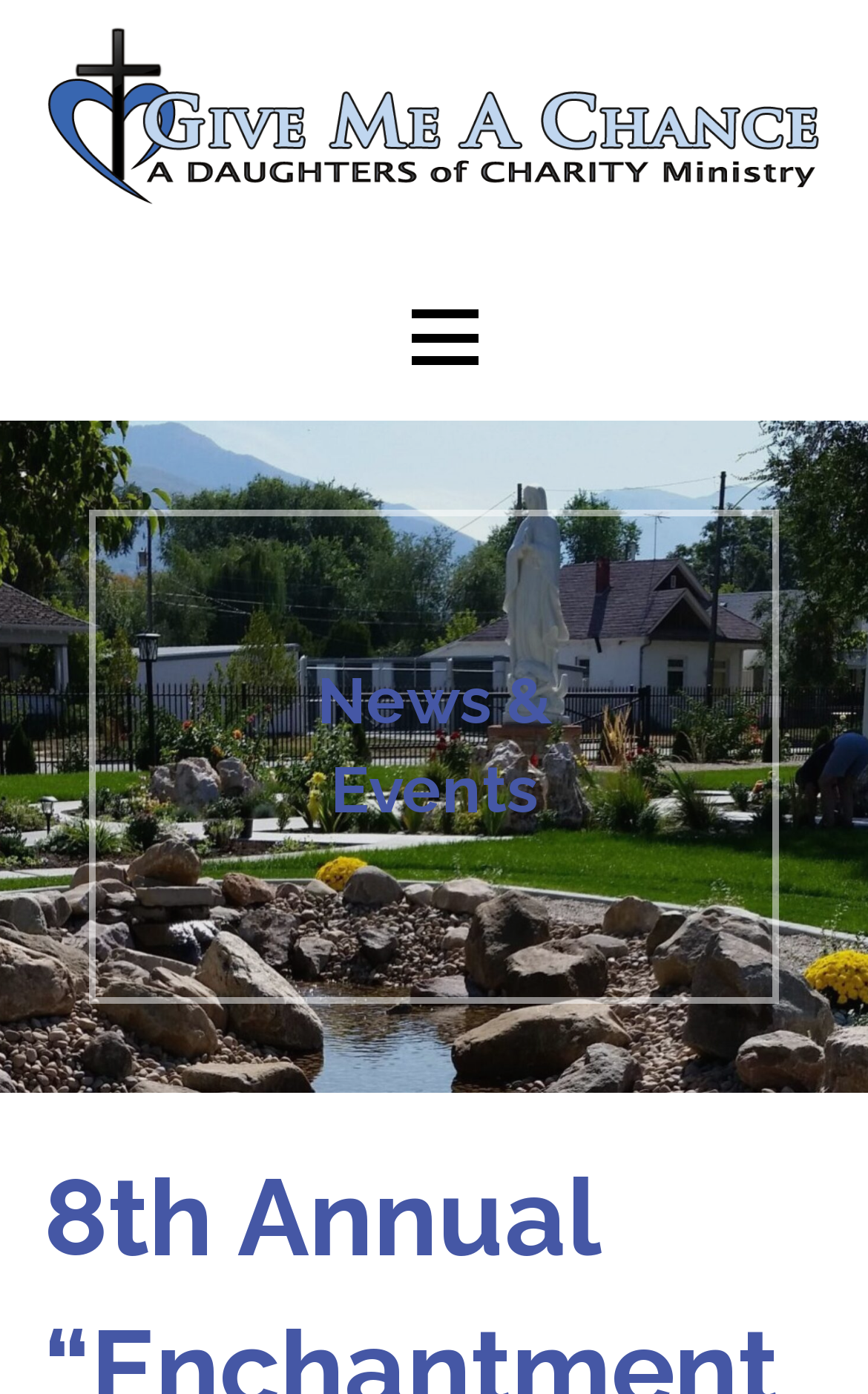Identify and provide the title of the webpage.

8th Annual “Enchantment in the Summer Garden” Dinner 2022